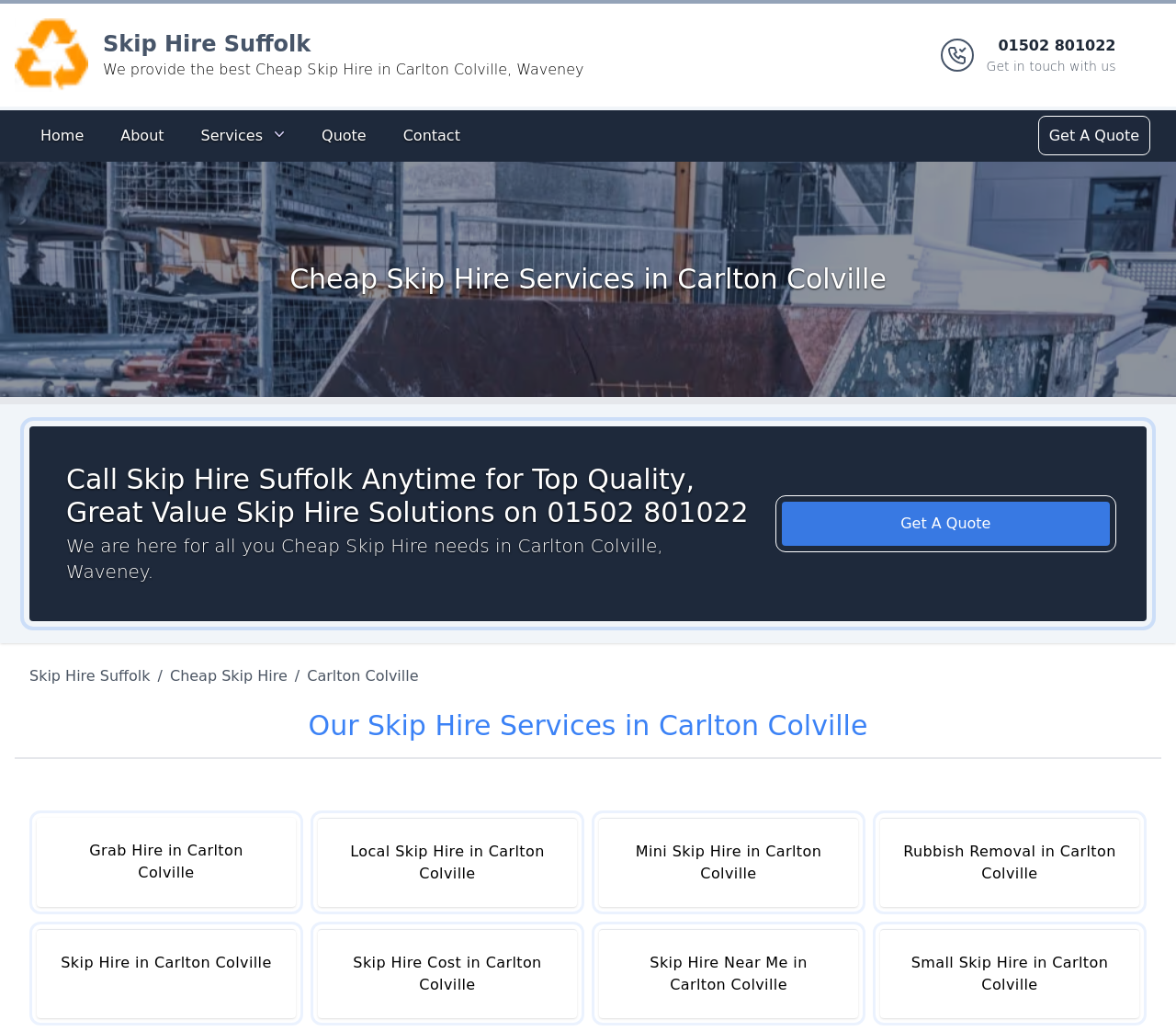What is the name of the company providing skip hire services?
From the image, provide a succinct answer in one word or a short phrase.

Skip Hire Suffolk